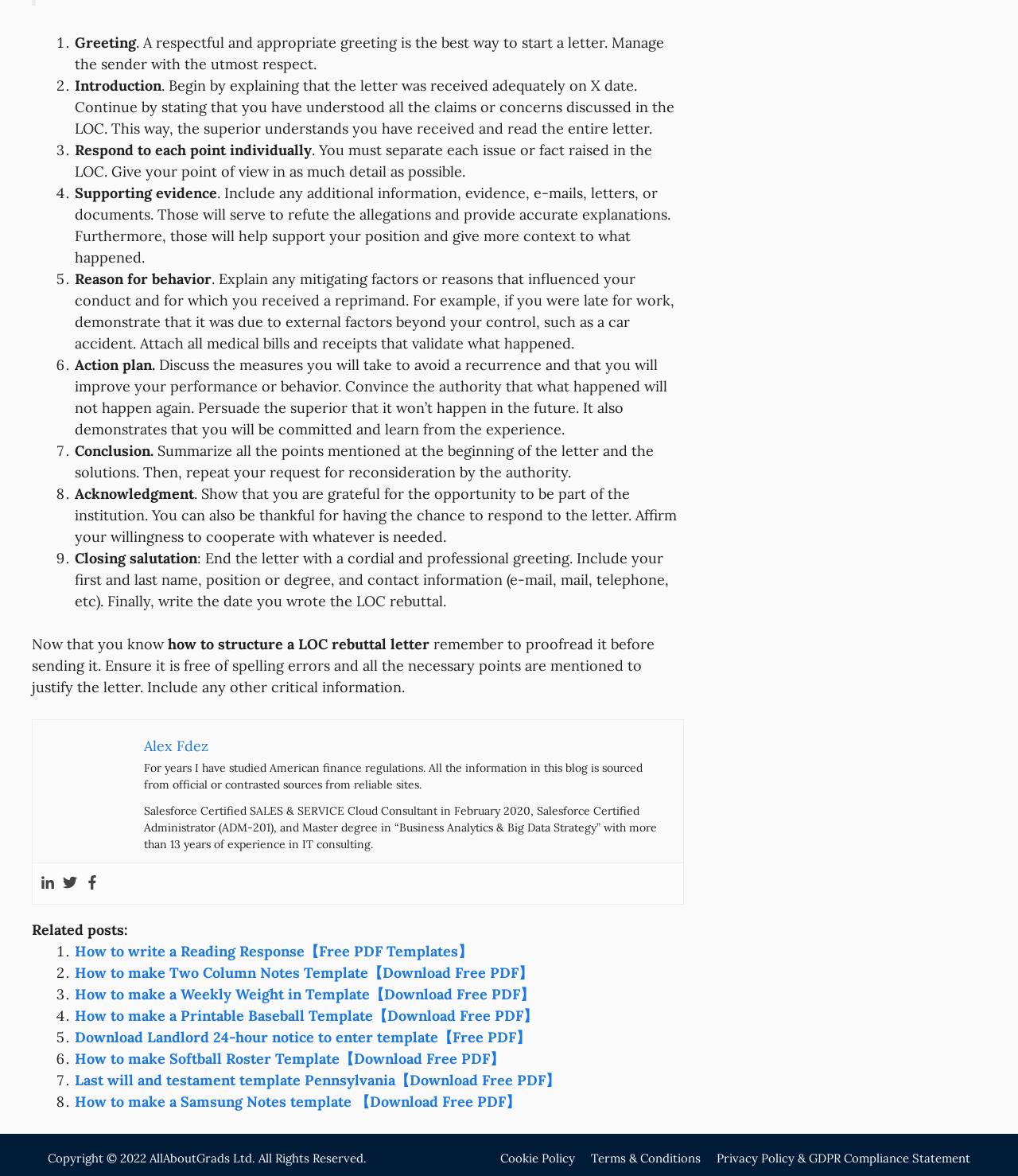Provide the bounding box coordinates of the HTML element described by the text: "Alex Fdez".

[0.141, 0.62, 0.205, 0.636]